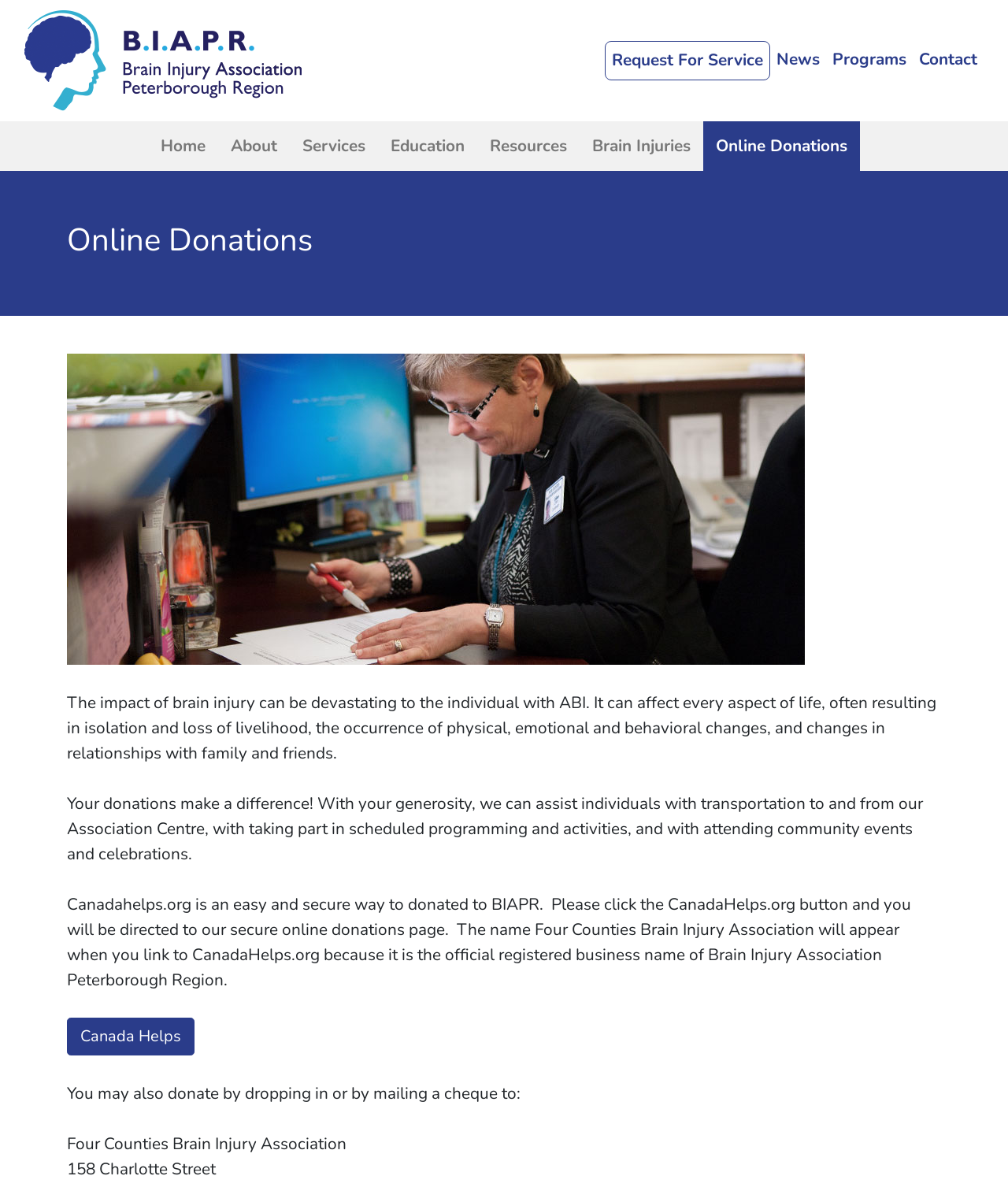Construct a comprehensive description capturing every detail on the webpage.

The webpage is about online donations for the Brain Injury Association Peterborough Region. At the top left corner, there is a logo of BIAPR. Below the logo, there is a navigation menu with links to different sections of the website, including "Home", "About", "Services", "Education", "Resources", "Brain Injuries", and "Online Donations", which is the current page.

On the right side of the navigation menu, there are more links to "Request For Service", "News", "Programs", and "Contact". 

The main content of the page is about online donations. There is a heading "Online Donations" at the top, followed by an image of a woman sitting at a desk. Below the image, there are three paragraphs of text explaining the impact of brain injury, how donations can make a difference, and how to donate through CanadaHelps.org. 

There is a link to CanadaHelps.org, and below it, there is an alternative option to donate by dropping in or mailing a cheque to the address provided, which is 158 Charlotte Street.